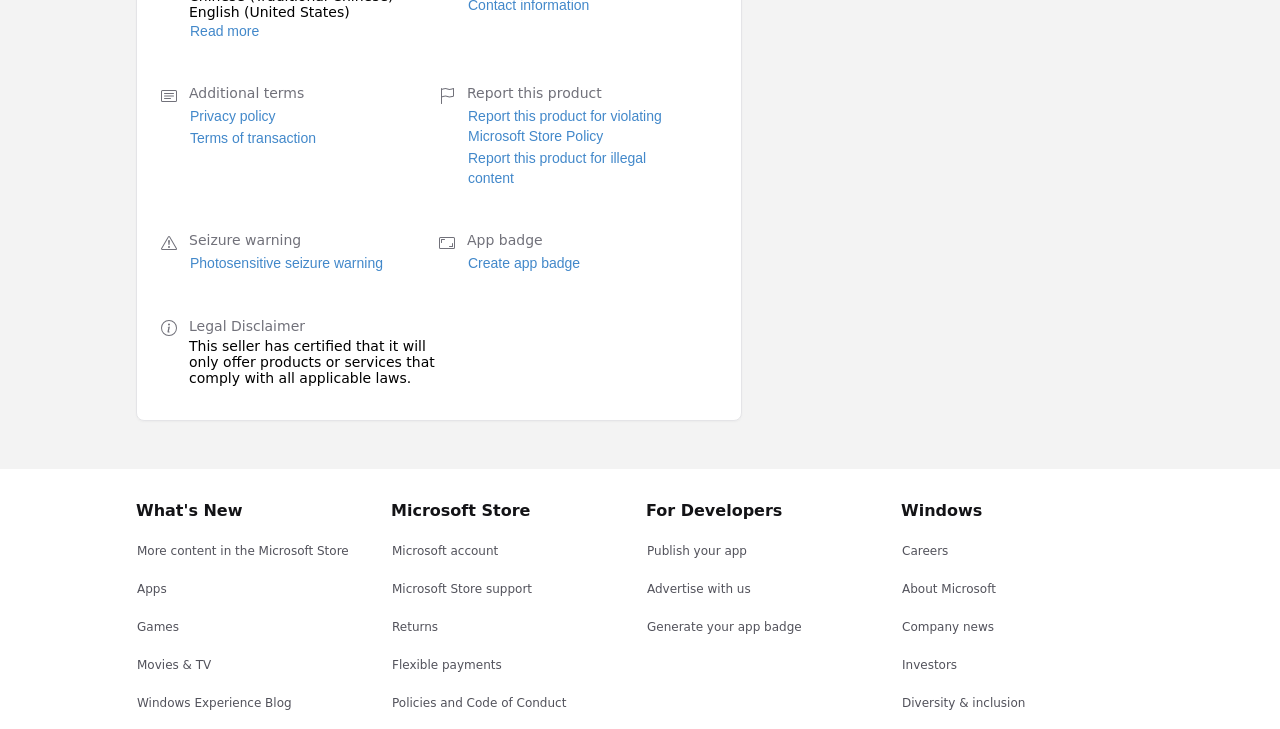How many sections are there in the webpage?
Provide a concise answer using a single word or phrase based on the image.

At least 5